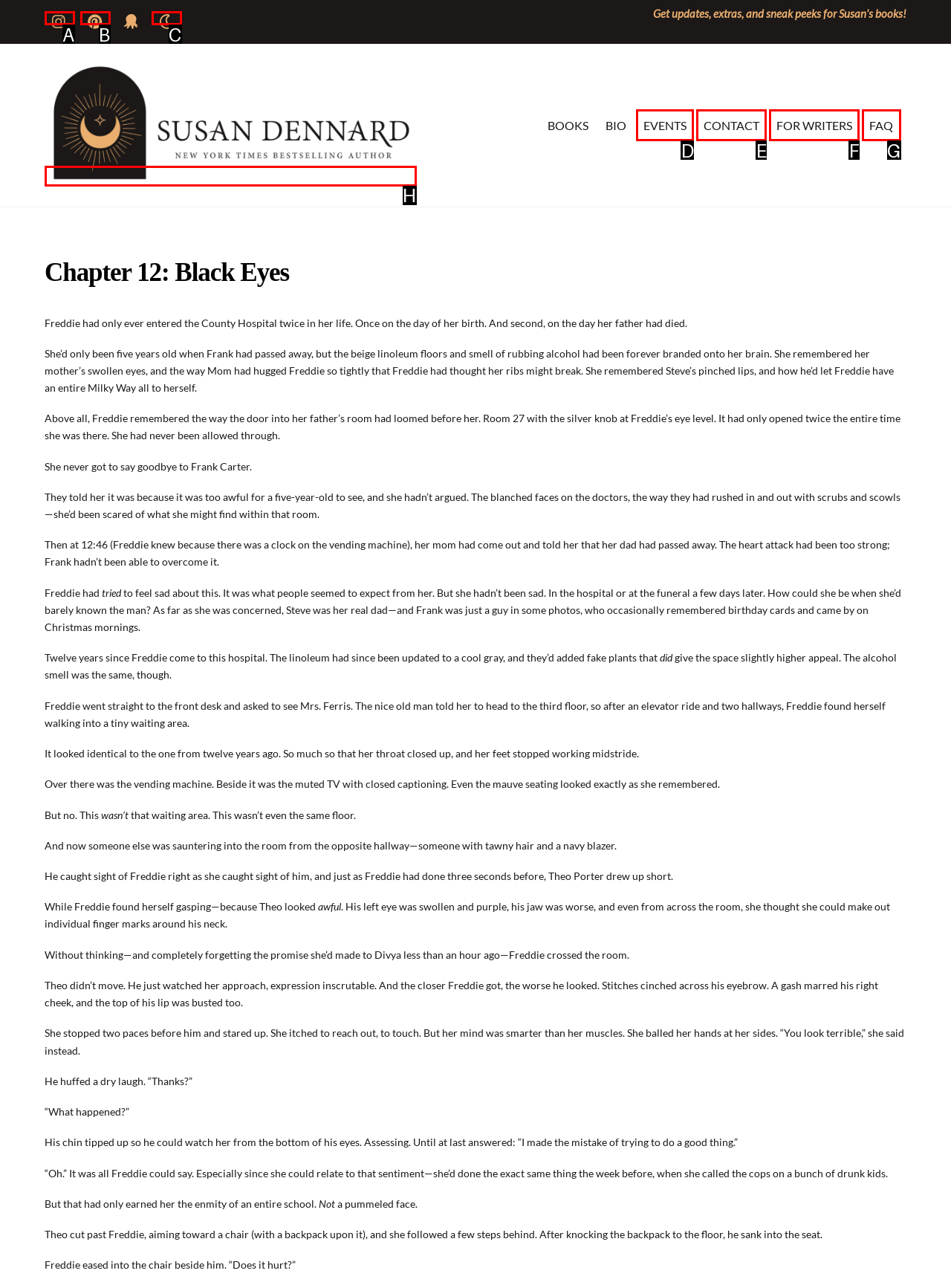Based on the given description: aria-label="fan-newsletter", determine which HTML element is the best match. Respond with the letter of the chosen option.

C